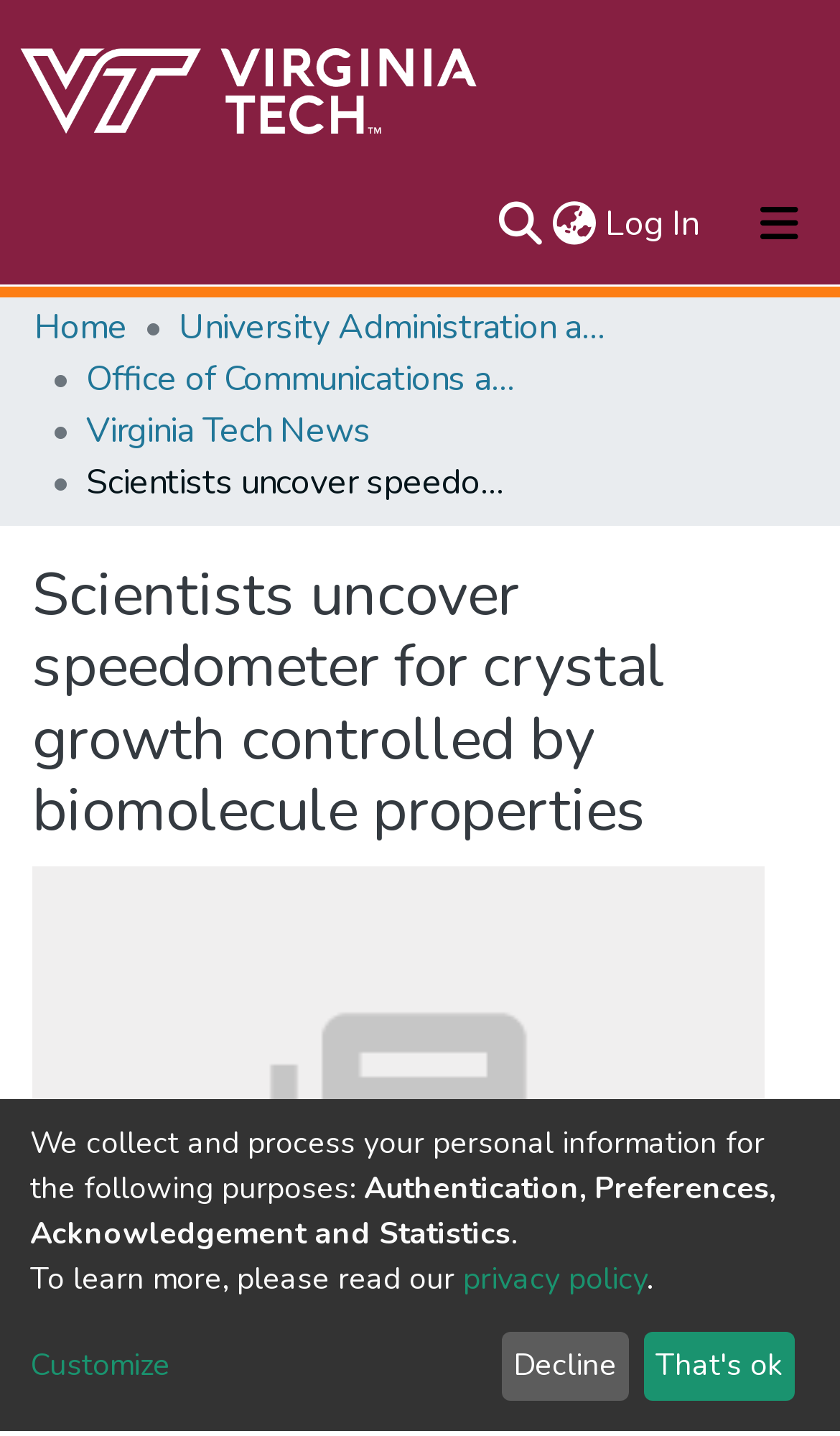Please locate and retrieve the main header text of the webpage.

Scientists uncover speedometer for crystal growth controlled by biomolecule properties